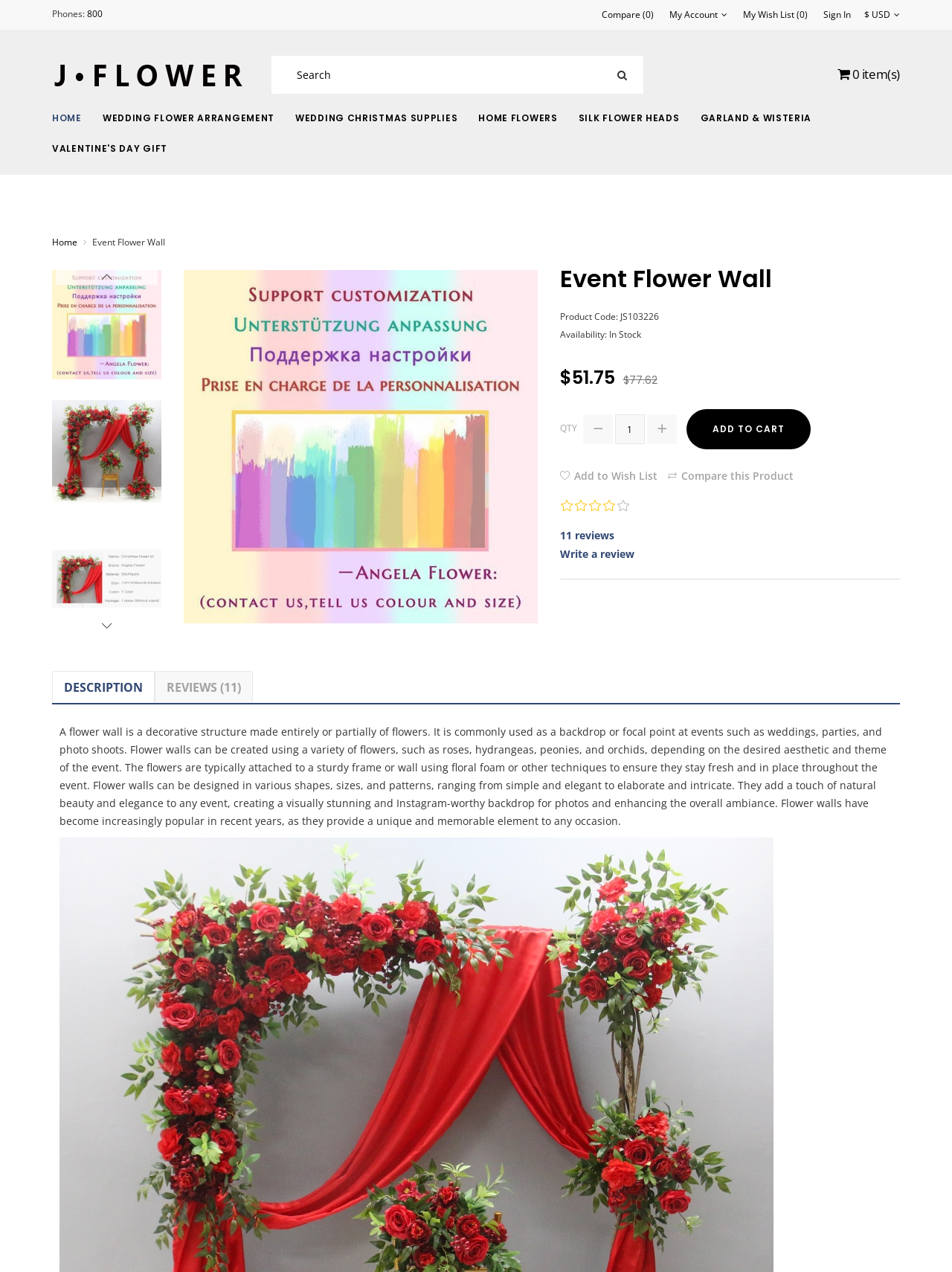Kindly determine the bounding box coordinates for the clickable area to achieve the given instruction: "Write a review for this product".

[0.588, 0.429, 0.666, 0.443]